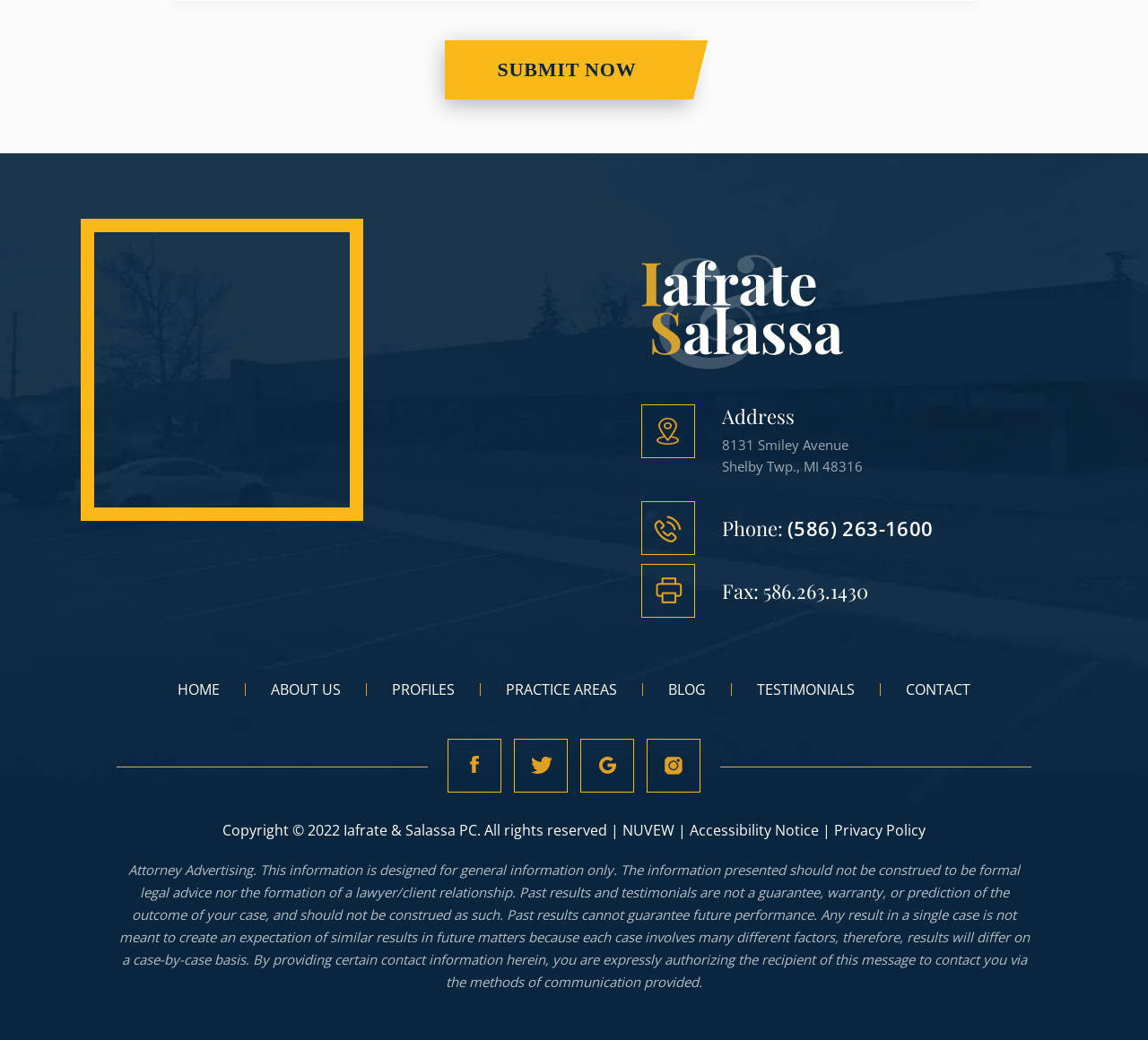What is the address of the law firm?
Give a single word or phrase answer based on the content of the image.

8131 Smiley Avenue Shelby Twp., MI 48316